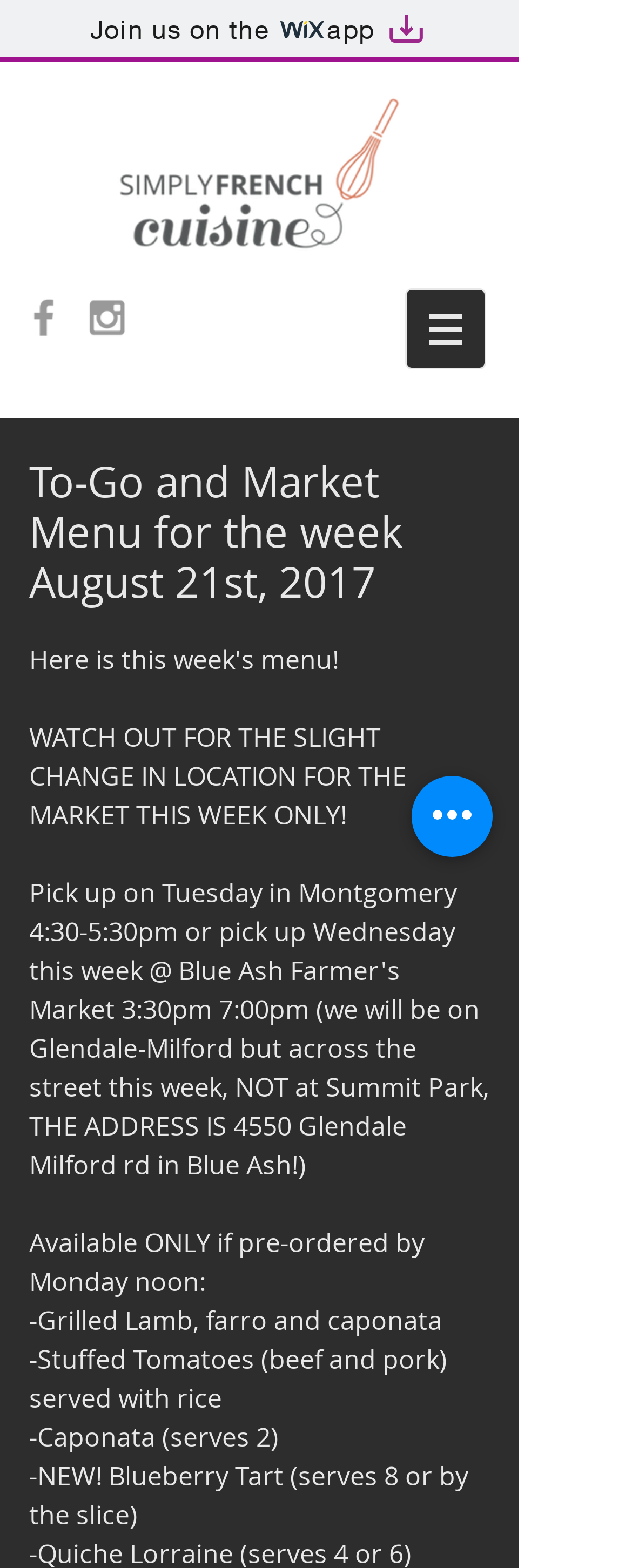Provide a brief response using a word or short phrase to this question:
What is the purpose of the 'Quick actions' button?

Unknown